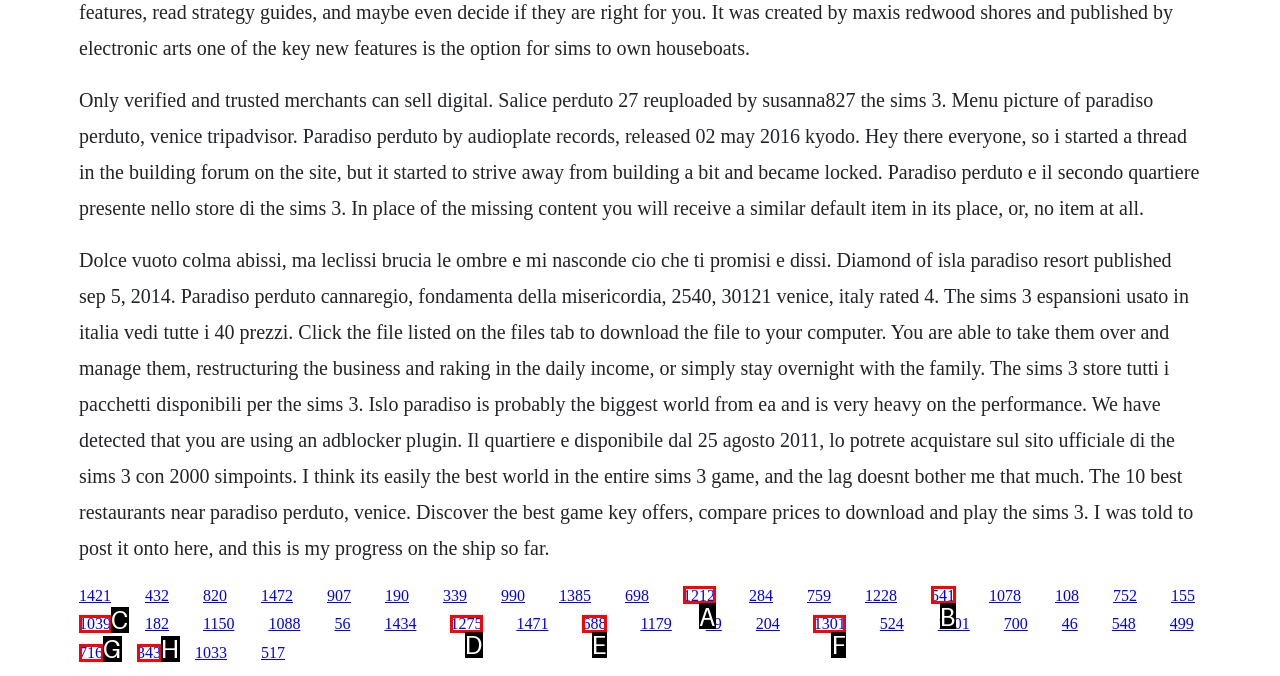Select the right option to accomplish this task: Click the '1039' link. Reply with the letter corresponding to the correct UI element.

C